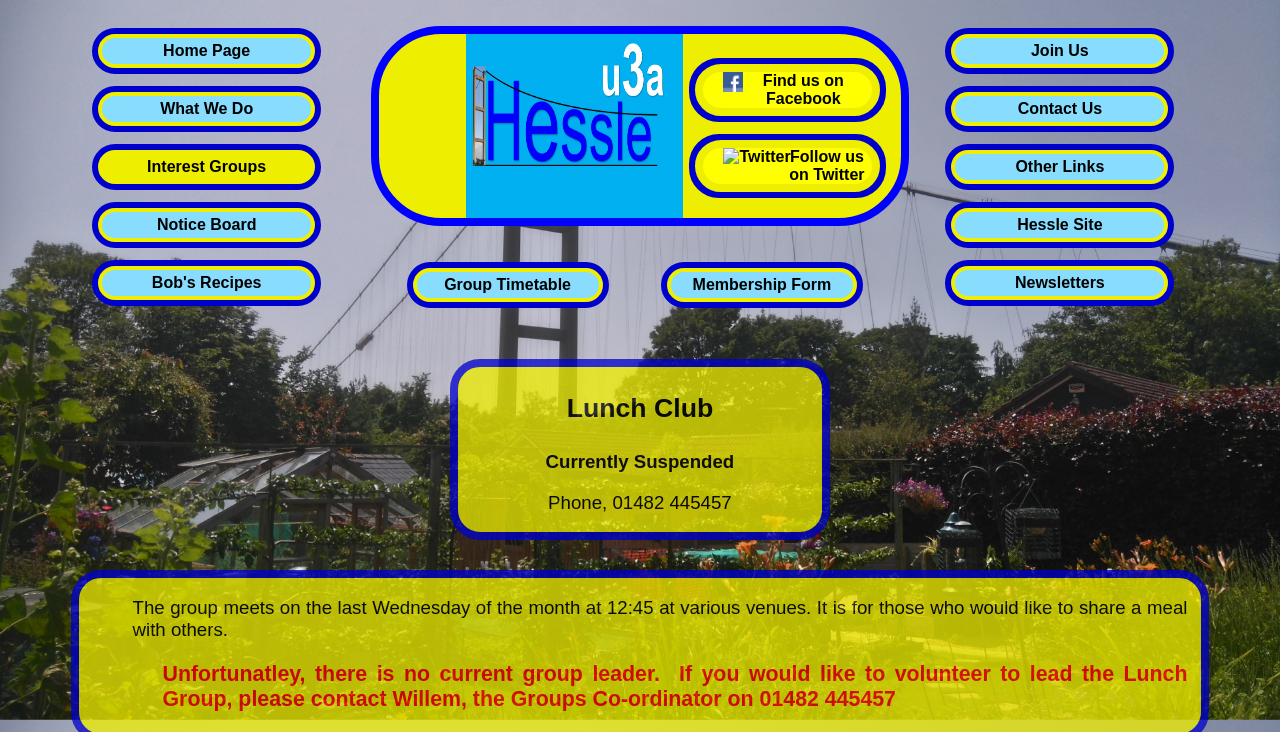Locate the bounding box coordinates of the clickable region to complete the following instruction: "View previous article."

None